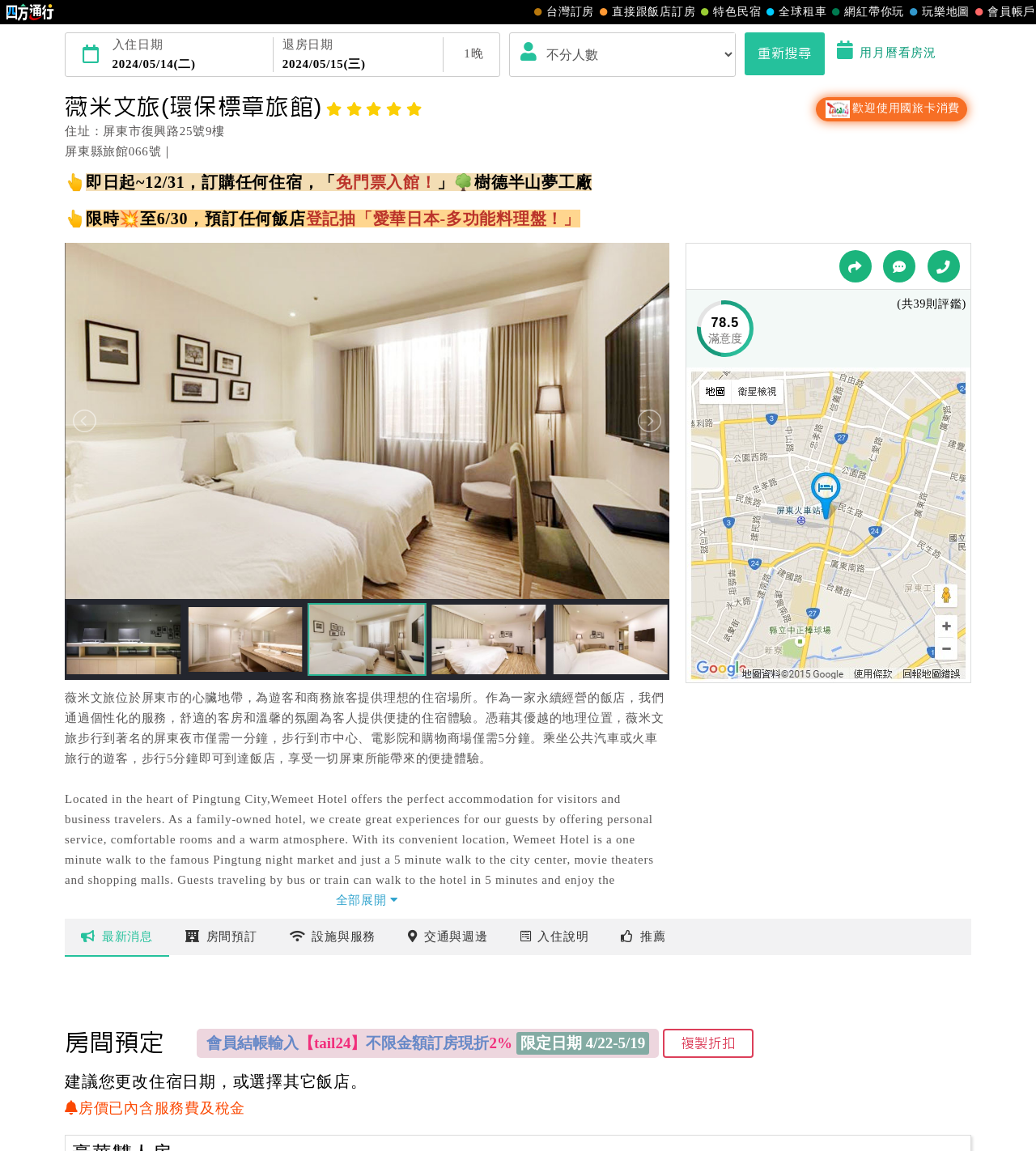Find the bounding box coordinates of the element to click in order to complete this instruction: "Read more about the hotel's facilities and services". The bounding box coordinates must be four float numbers between 0 and 1, denoted as [left, top, right, bottom].

[0.264, 0.798, 0.378, 0.83]